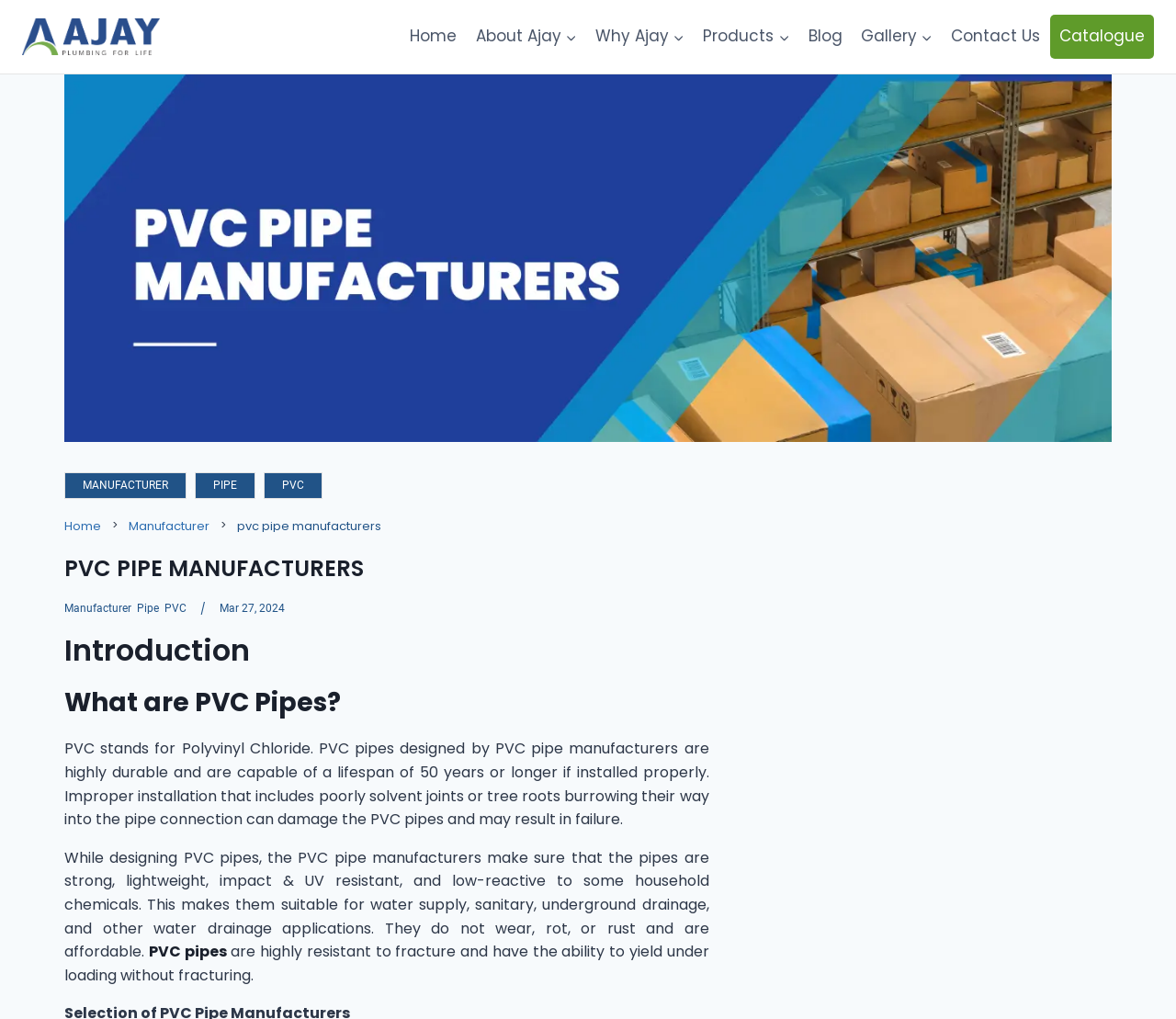Utilize the details in the image to give a detailed response to the question: What type of pipes are manufactured by Ajay Pipes?

Based on the webpage, Ajay Pipes is a pipes and fittings manufacturer company in India, and the webpage provides information about PVC pipes, their durability, and applications, indicating that Ajay Pipes manufactures PVC pipes.